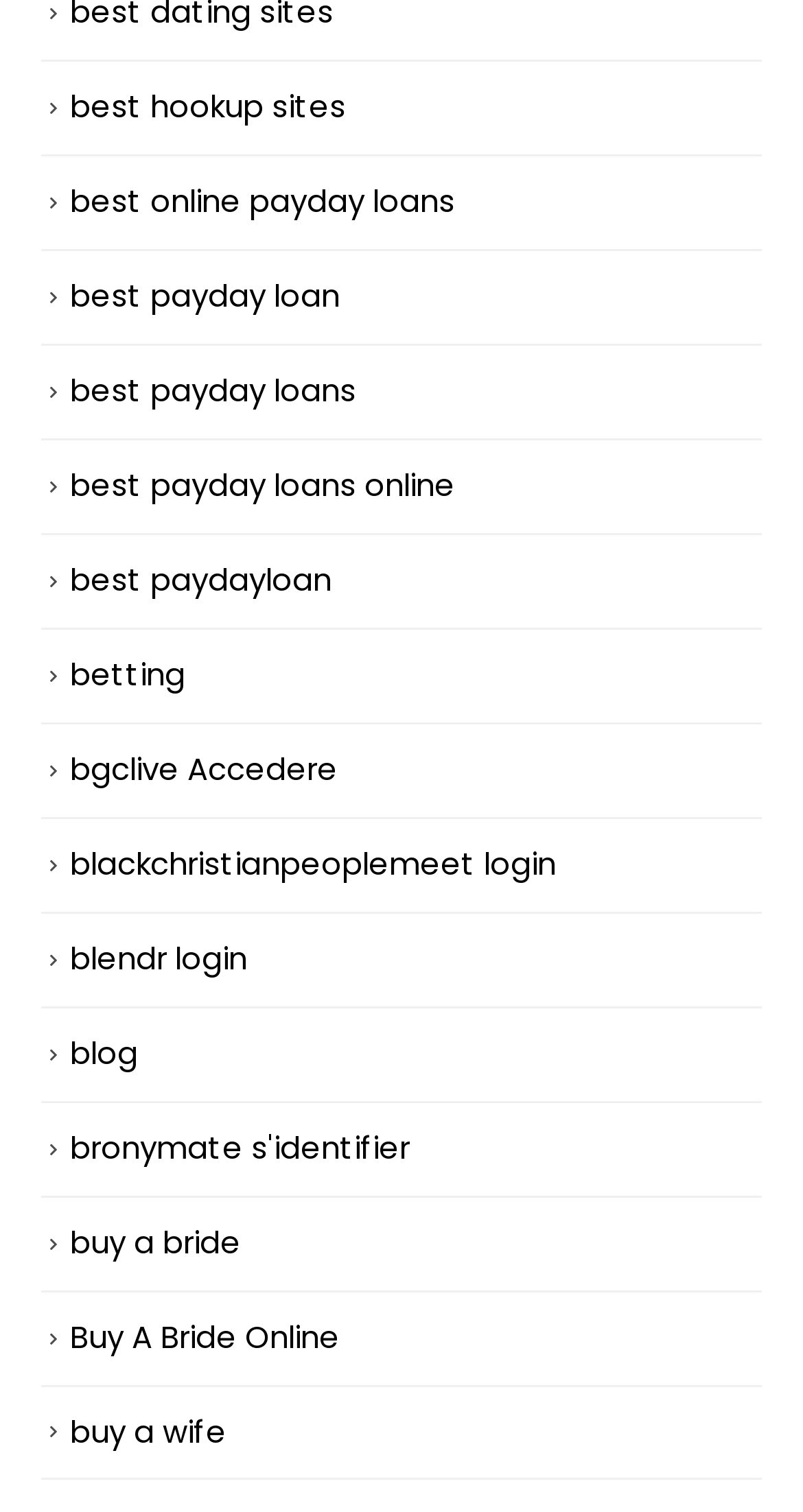Find the bounding box coordinates of the area that needs to be clicked in order to achieve the following instruction: "visit best dating sites". The coordinates should be specified as four float numbers between 0 and 1, i.e., [left, top, right, bottom].

[0.087, 0.028, 0.415, 0.056]